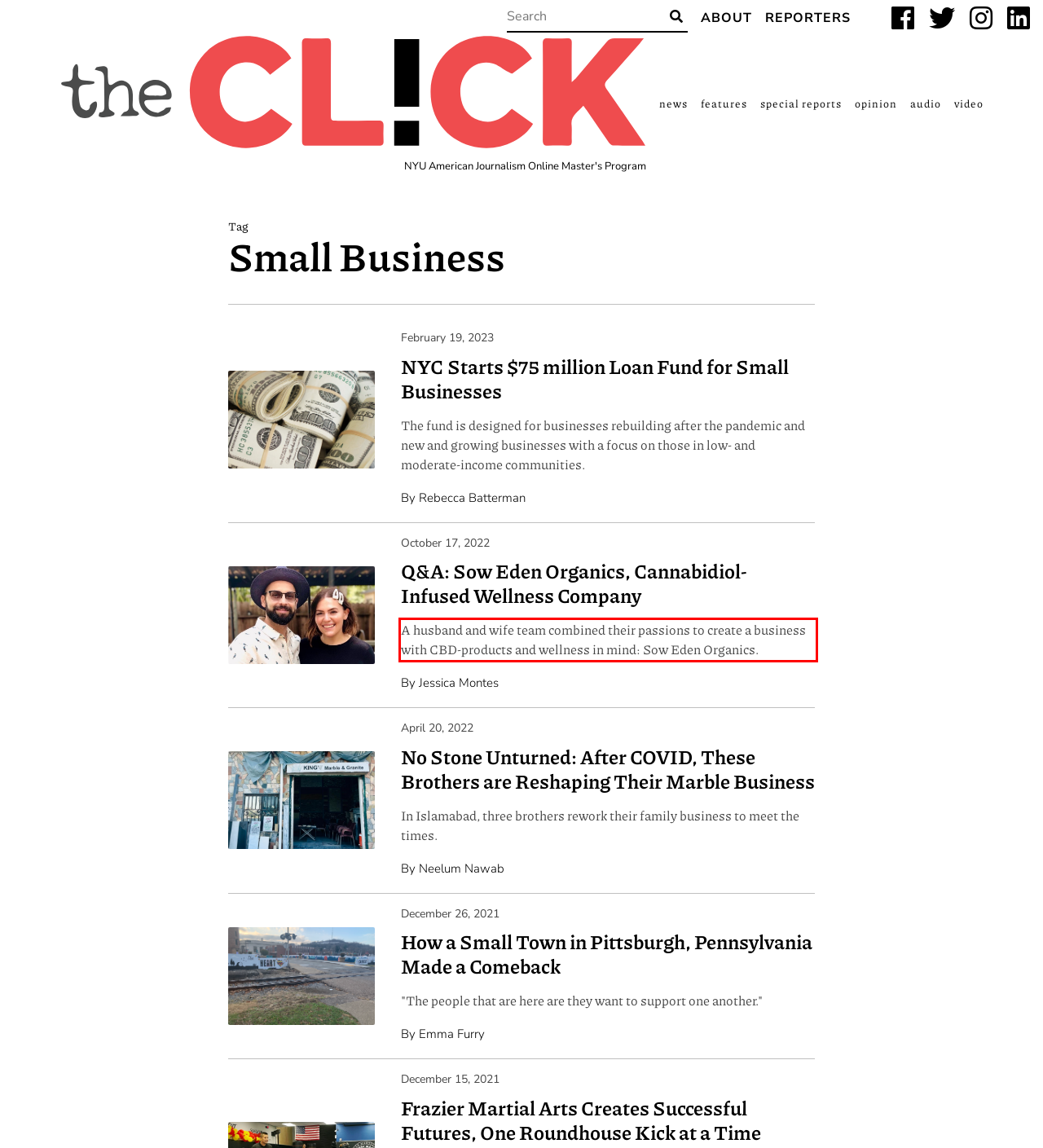Please identify the text within the red rectangular bounding box in the provided webpage screenshot.

A husband and wife team combined their passions to create a business with CBD-products and wellness in mind: Sow Eden Organics.